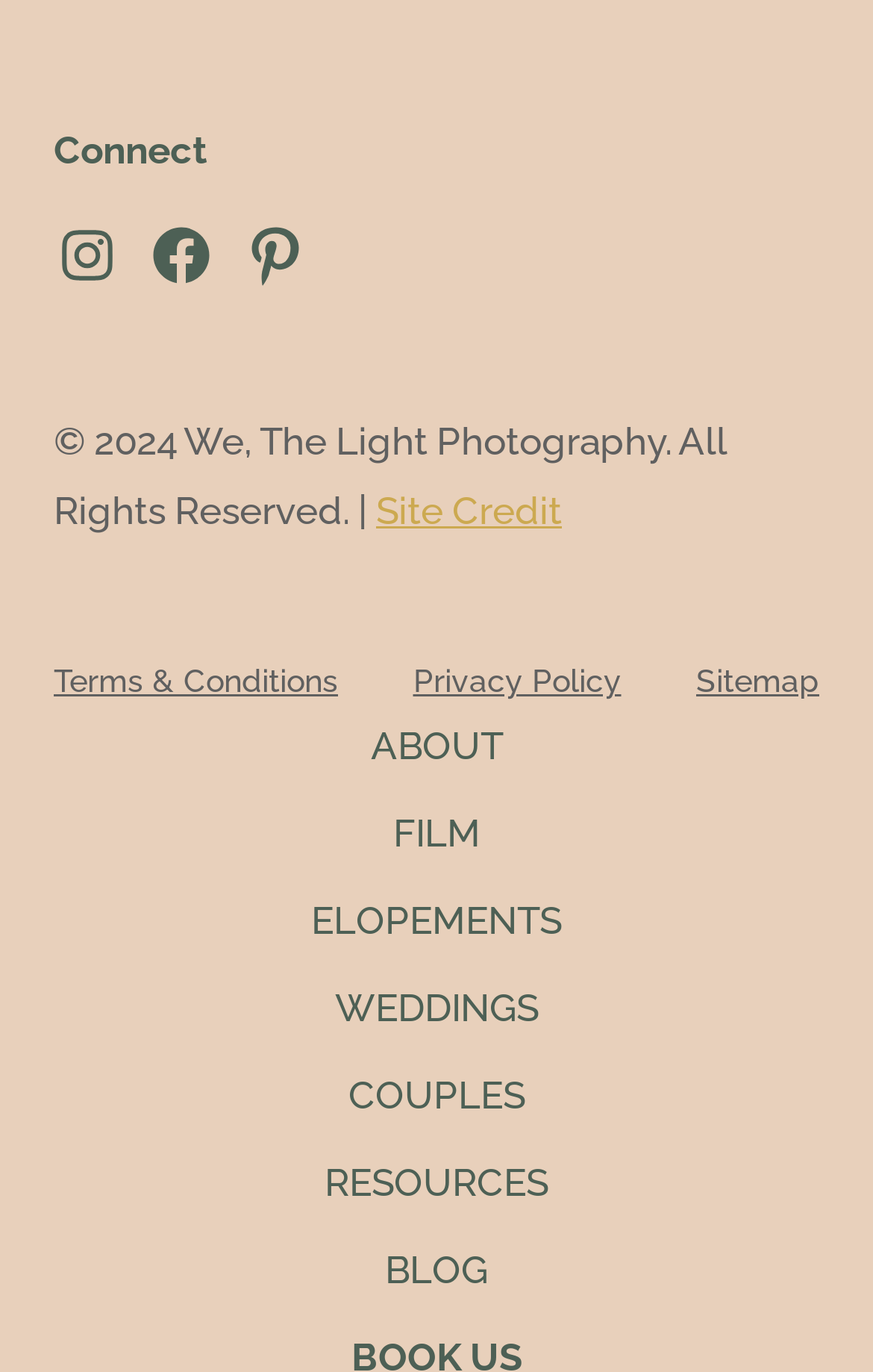Identify the bounding box for the given UI element using the description provided. Coordinates should be in the format (top-left x, top-left y, bottom-right x, bottom-right y) and must be between 0 and 1. Here is the description: Site Credit

[0.431, 0.356, 0.644, 0.388]